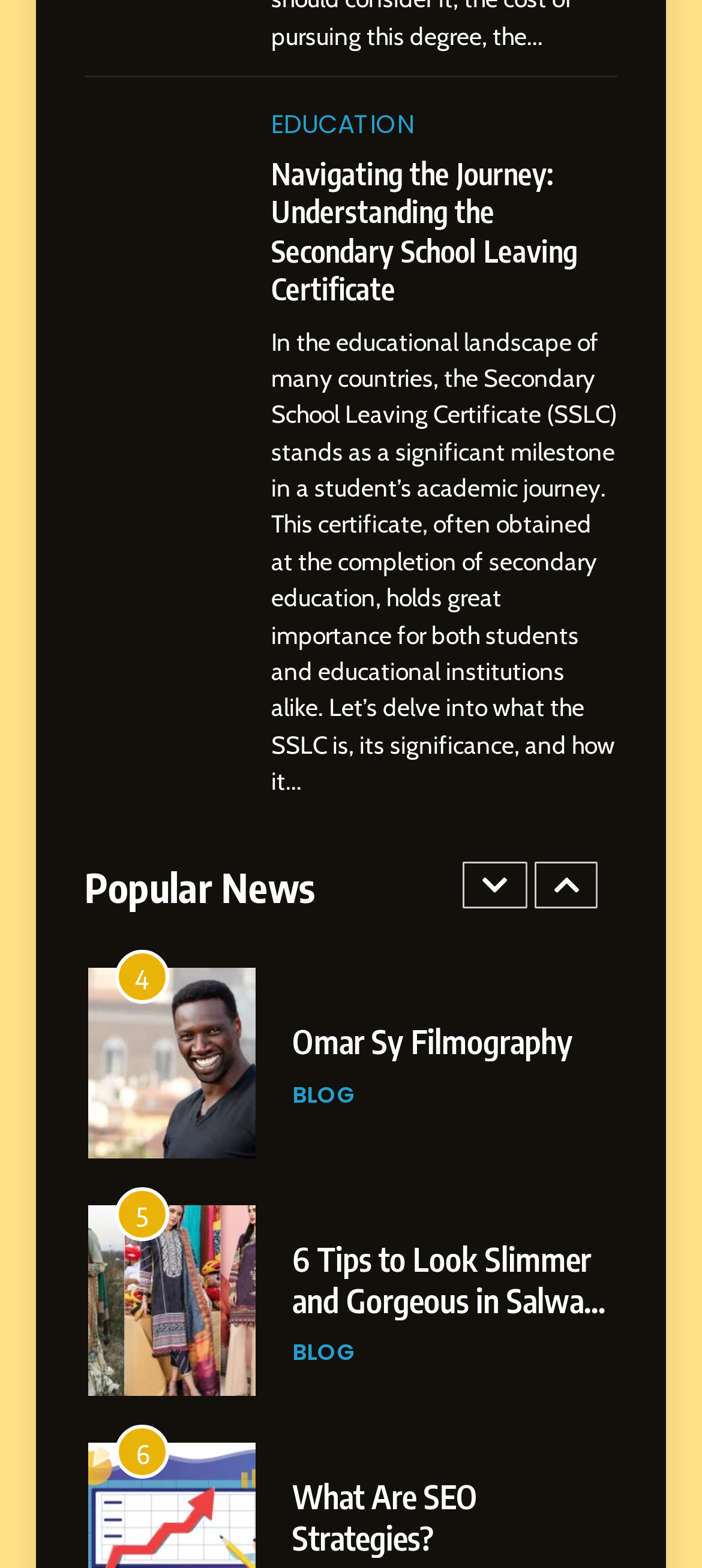Can you find the bounding box coordinates for the element to click on to achieve the instruction: "Click the 'BLOG' link"?

[0.417, 0.55, 0.522, 0.569]